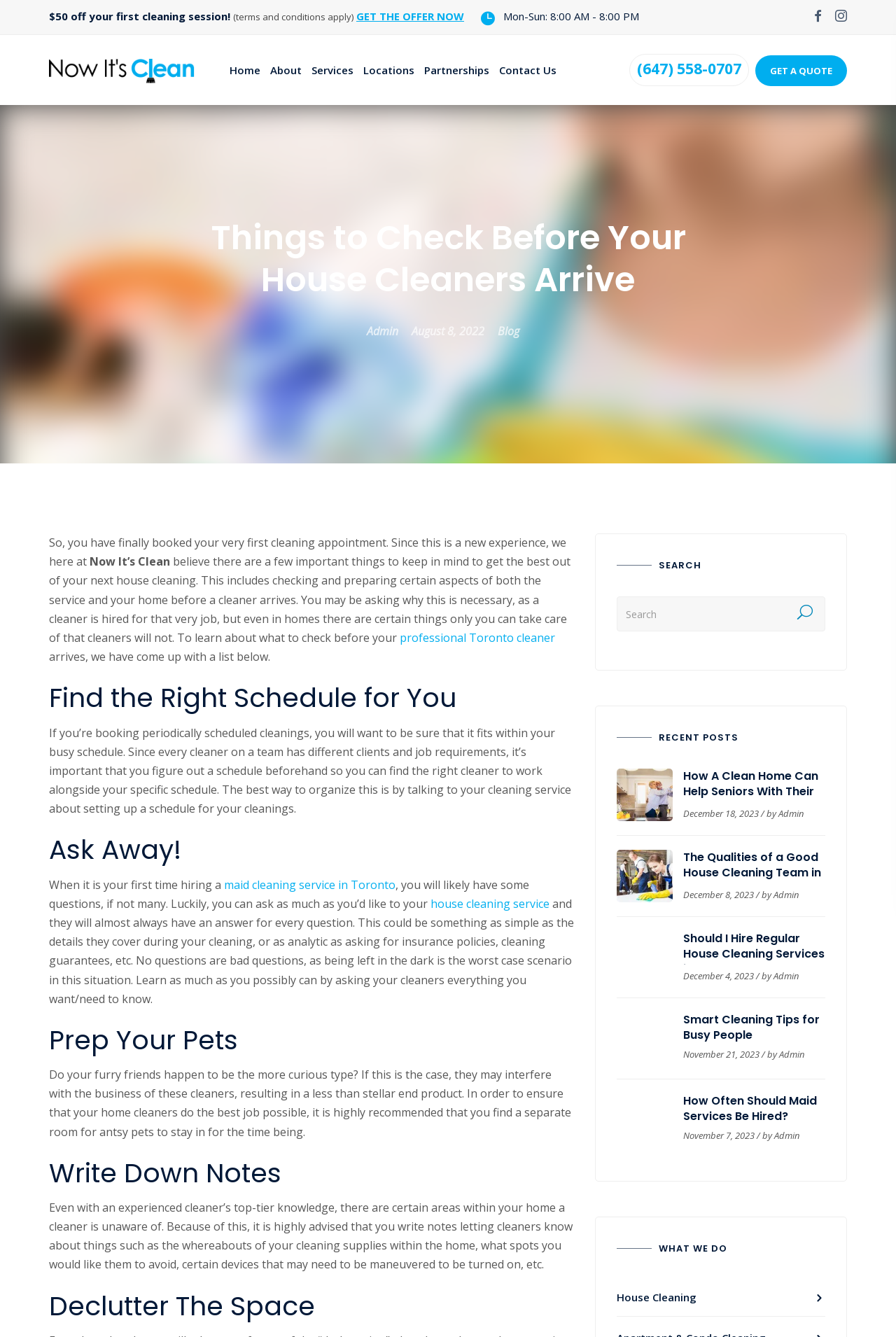Please provide a comprehensive answer to the question based on the screenshot: What is the name of the company providing the cleaning services?

The company name can be found at the top left corner of the webpage, next to the logo, and is also mentioned throughout the webpage as the provider of the cleaning services.